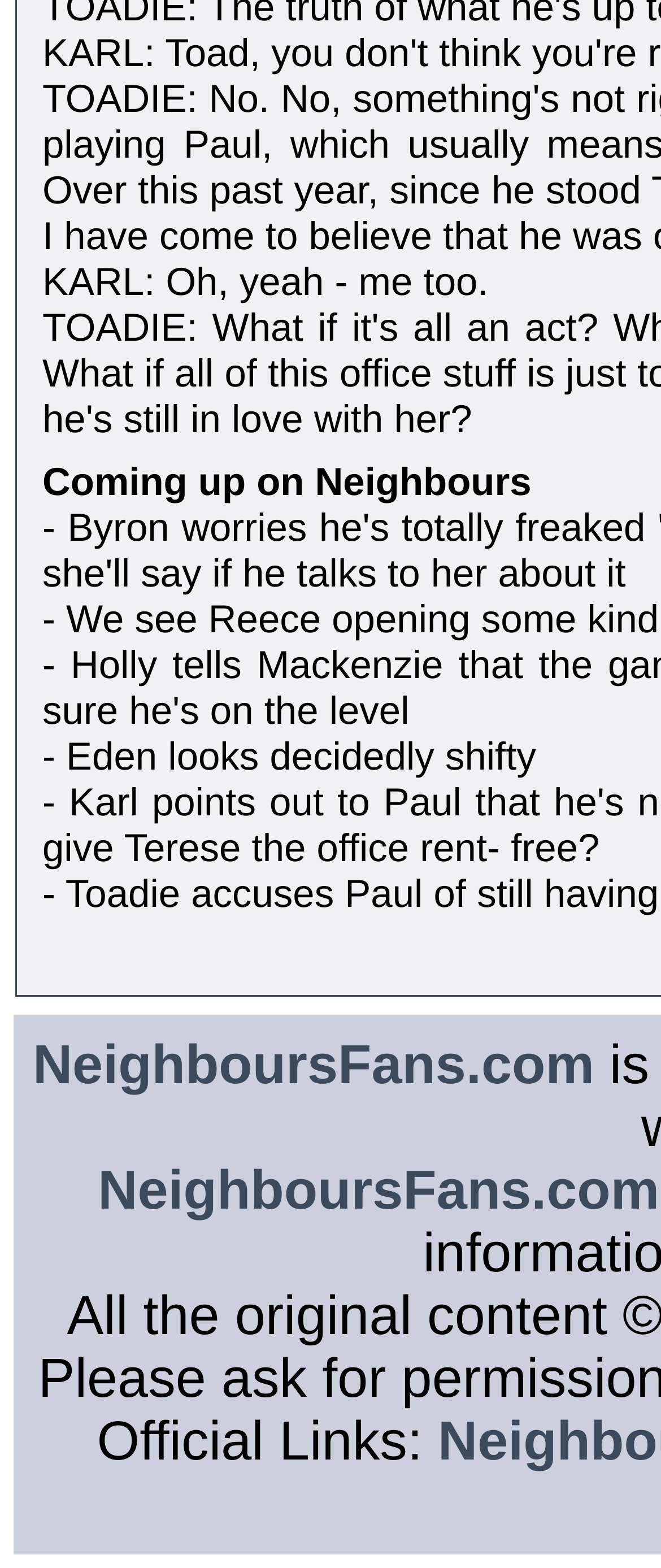Please find the bounding box for the UI component described as follows: "NeighboursFans.com".

[0.049, 0.659, 0.899, 0.698]